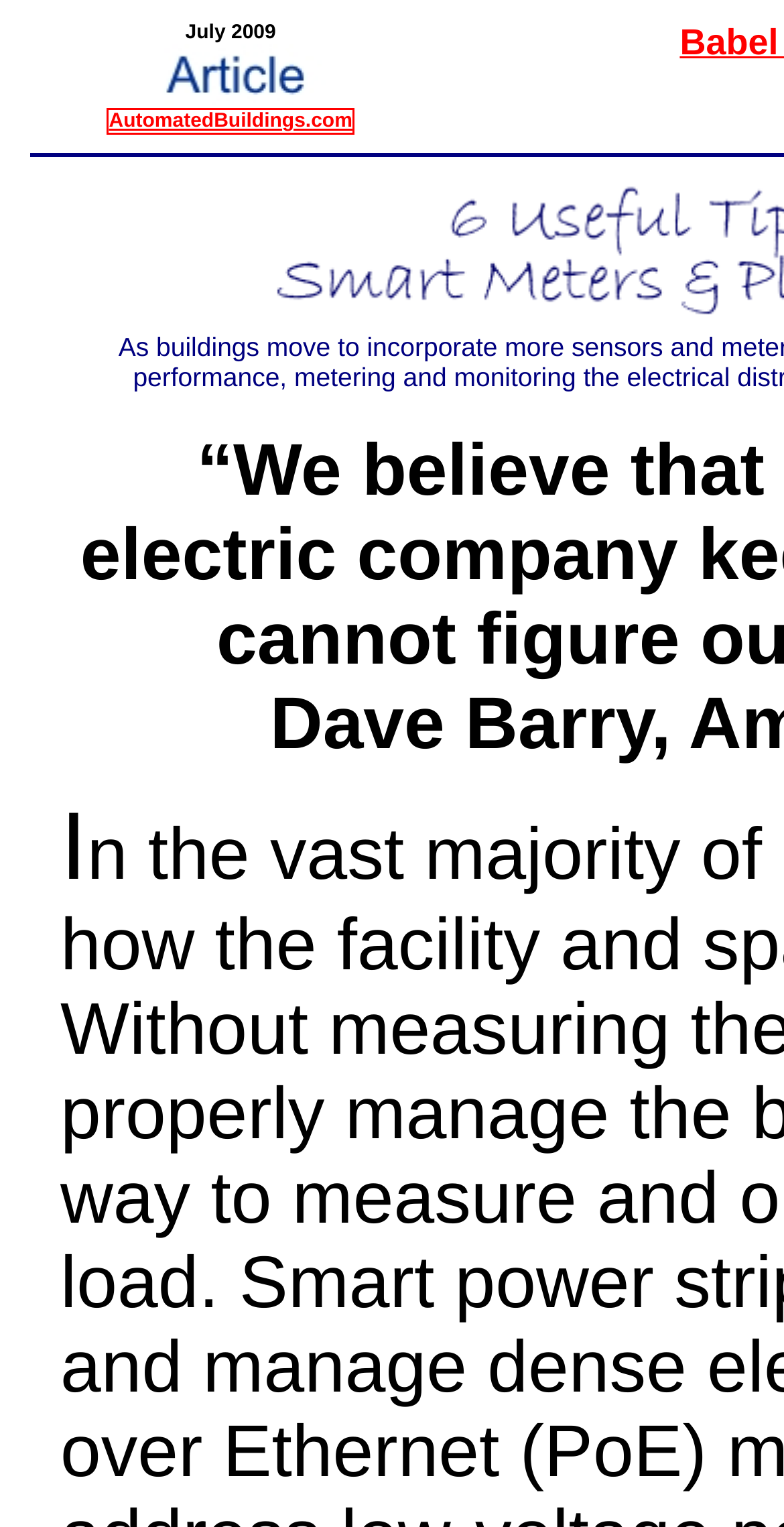You are looking at a screenshot of a webpage with a red bounding box around an element. Determine the best matching webpage description for the new webpage resulting from clicking the element in the red bounding box. Here are the descriptions:
A. Network Gateways from Control Solutions
B. AutomatedBuildings.com - Products
C. AutomatedBuilding.com - Resources
D. AutomatedBuildings.com - The Automator
E. AutomatedBuildings.com - Updates
F. Home Page - AutomatedBuildings.com
G. Automated Buildings - Want Ads
H. A smart building integration platform that's actually smart

F